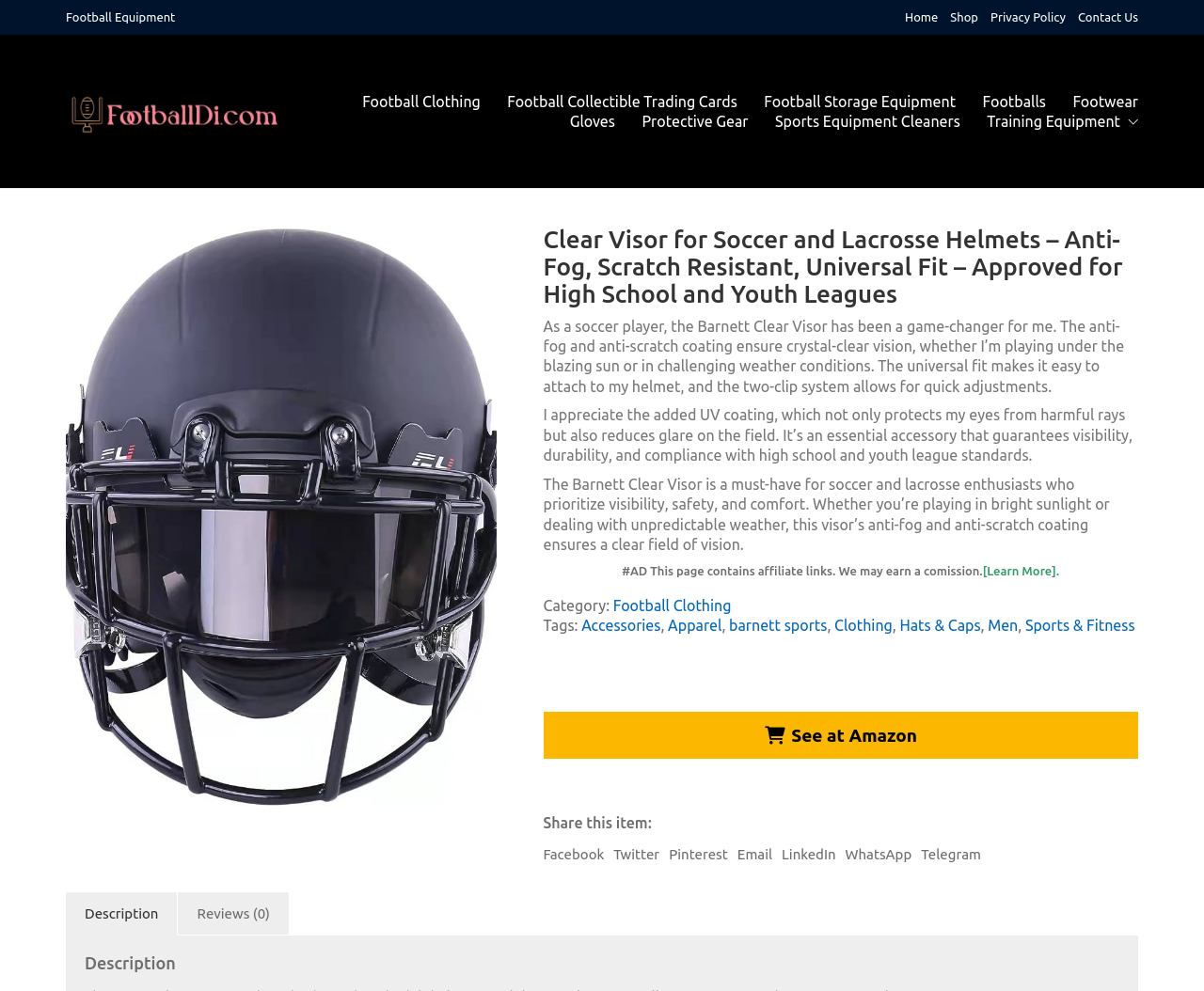Please determine and provide the text content of the webpage's heading.

Clear Visor for Soccer and Lacrosse Helmets – Anti-Fog, Scratch Resistant, Universal Fit – Approved for High School and Youth Leagues